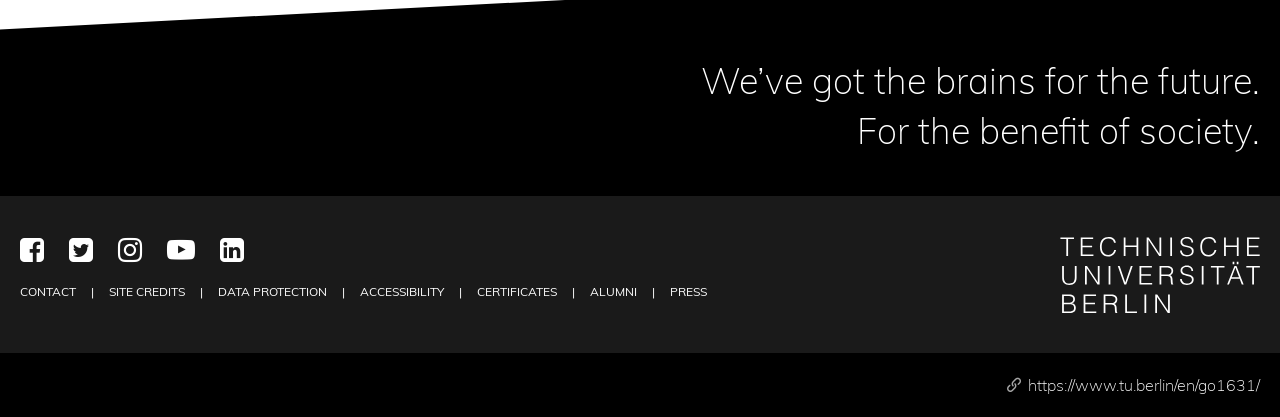Could you locate the bounding box coordinates for the section that should be clicked to accomplish this task: "Copy a link to this post to clipboard".

None